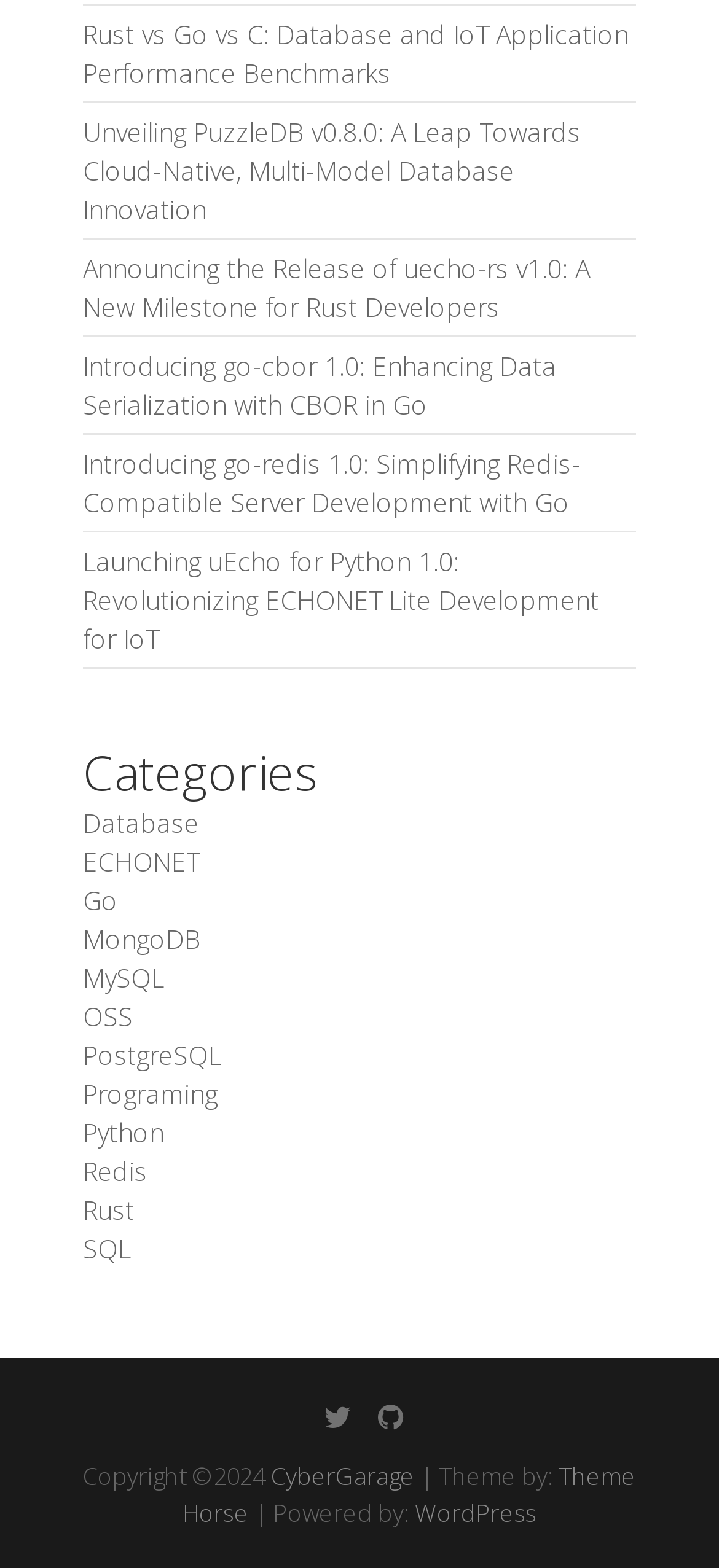Please determine the bounding box coordinates of the area that needs to be clicked to complete this task: 'Explore categories'. The coordinates must be four float numbers between 0 and 1, formatted as [left, top, right, bottom].

[0.115, 0.474, 0.885, 0.512]